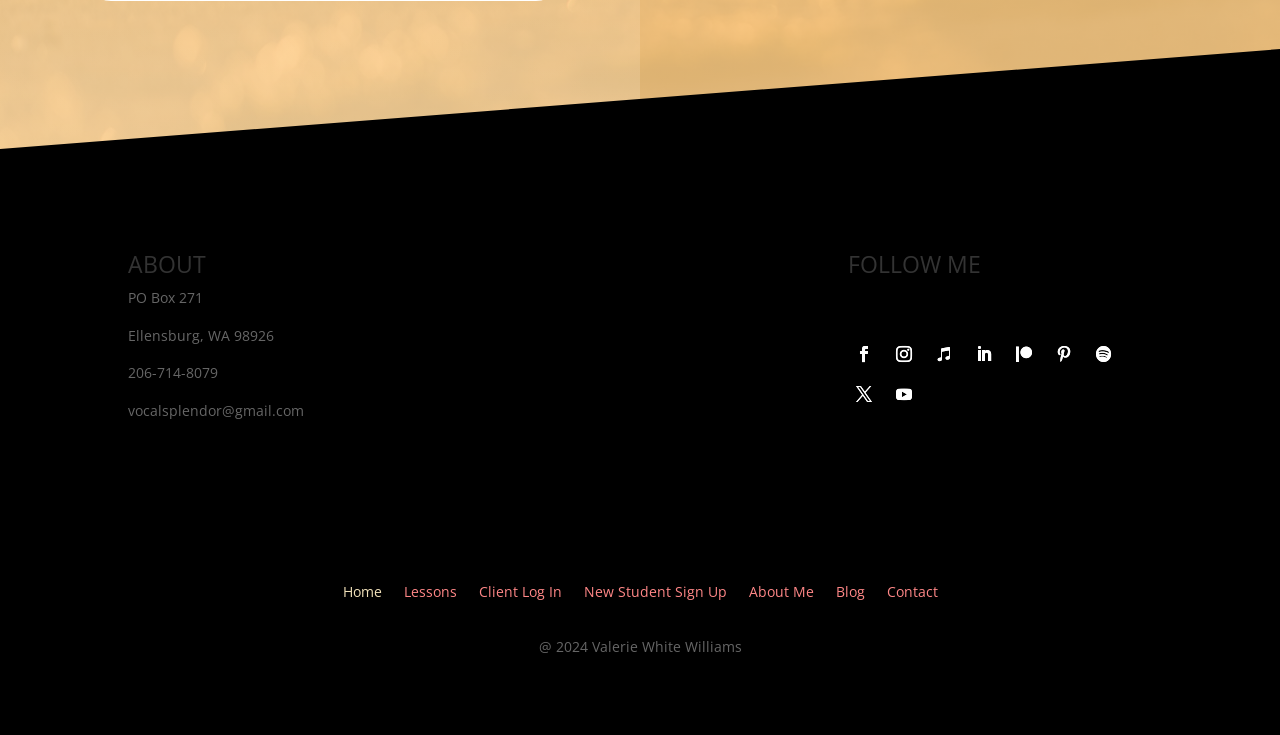Locate the bounding box of the UI element defined by this description: "Client Log In". The coordinates should be given as four float numbers between 0 and 1, formatted as [left, top, right, bottom].

[0.374, 0.795, 0.439, 0.825]